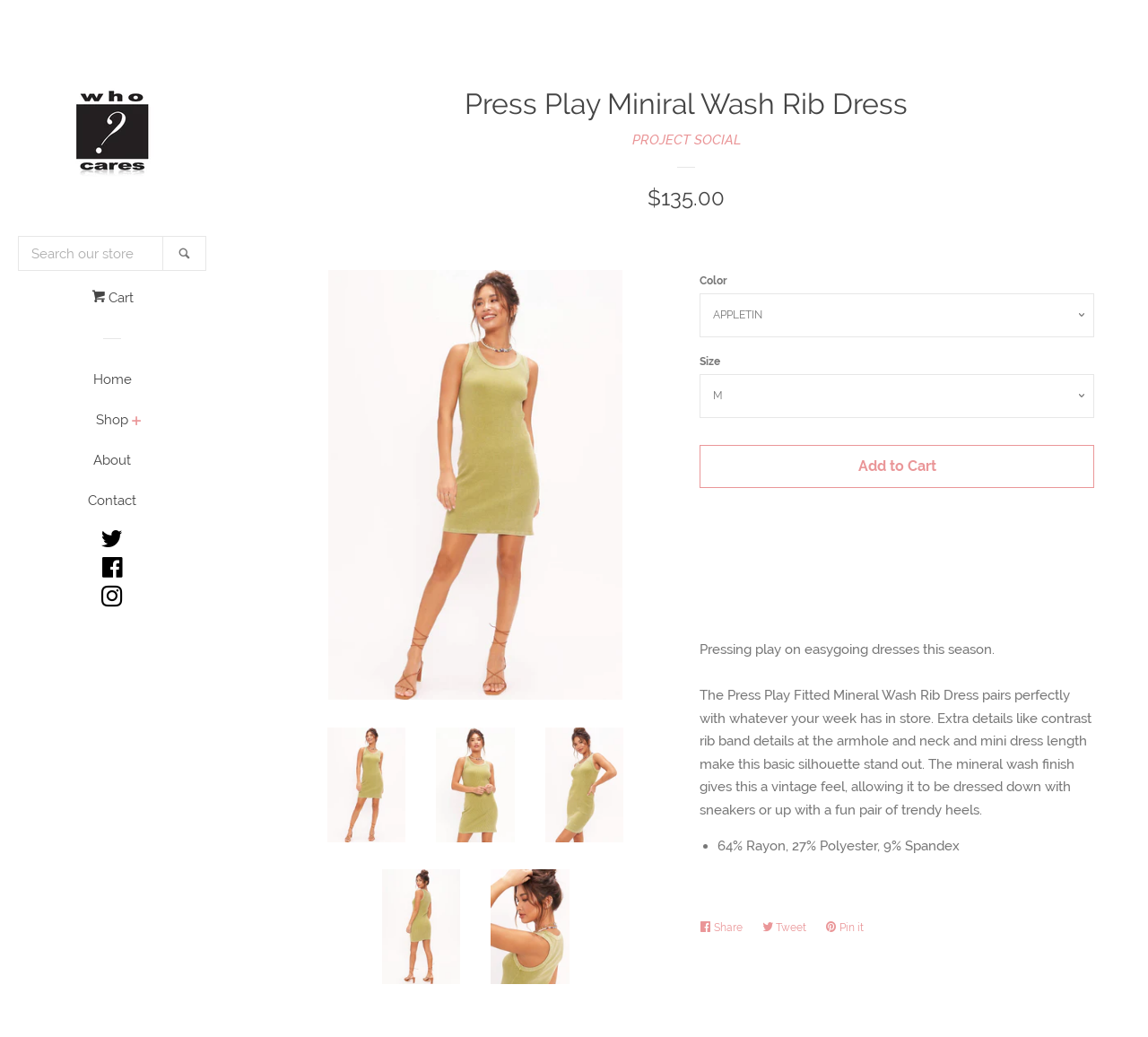From the screenshot, find the bounding box of the UI element matching this description: "Pumps Repair And Installations". Supply the bounding box coordinates in the form [left, top, right, bottom], each a float between 0 and 1.

None